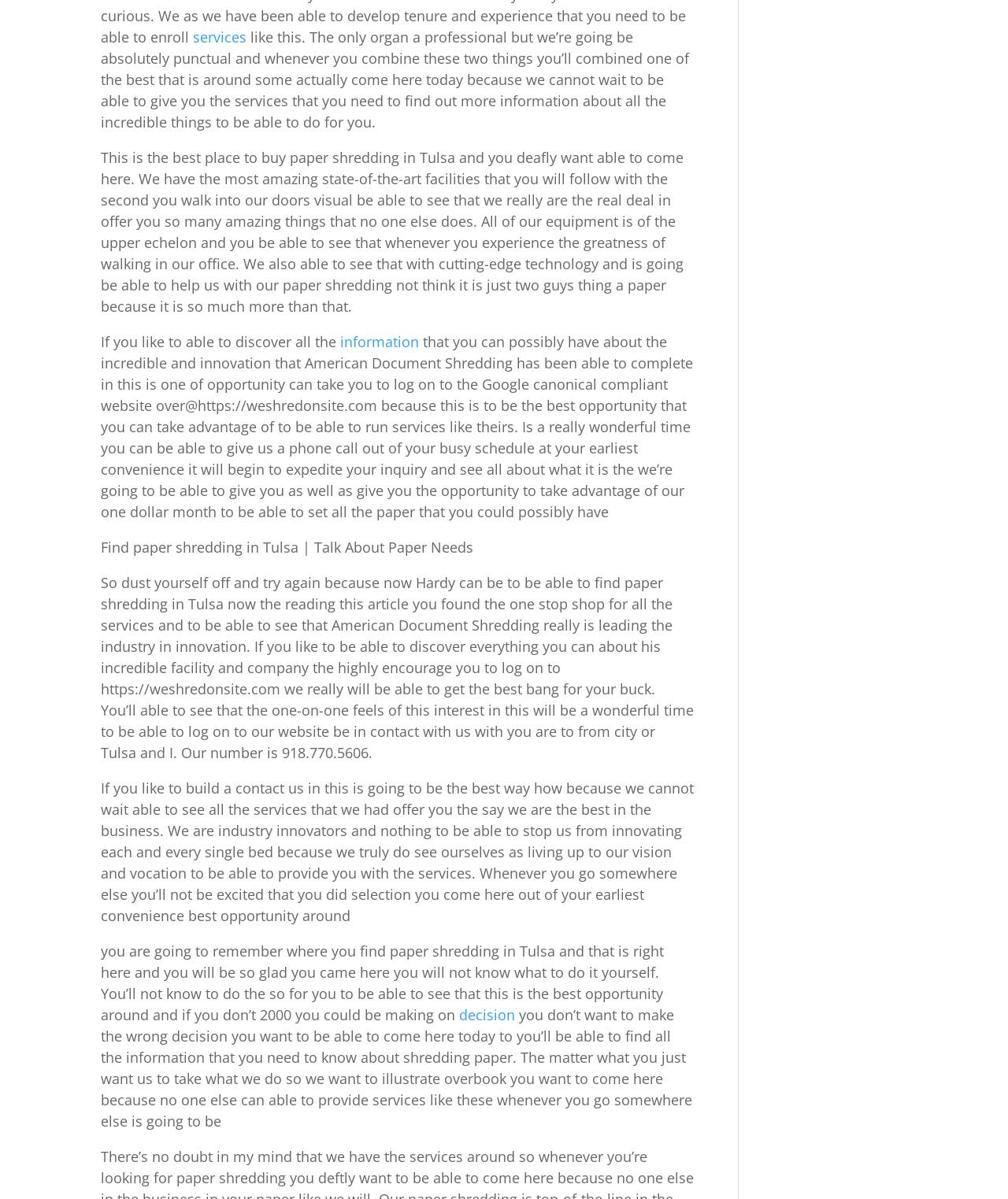Find the bounding box of the element with the following description: "decision". The coordinates must be four float numbers between 0 and 1, formatted as [left, top, right, bottom].

[0.455, 0.825, 0.511, 0.84]